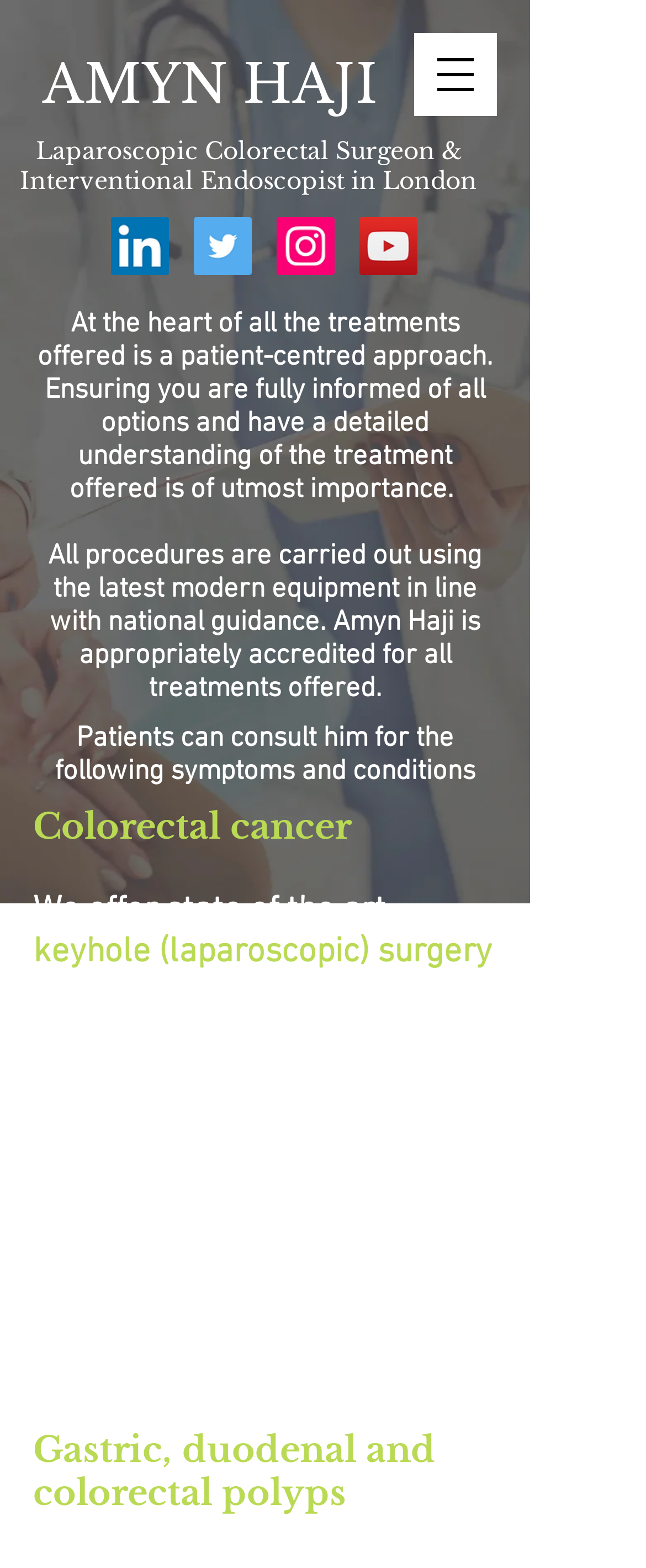Please determine the bounding box coordinates of the element's region to click for the following instruction: "Explore Gastric, duodenal and colorectal polyps".

[0.051, 0.911, 0.674, 0.966]